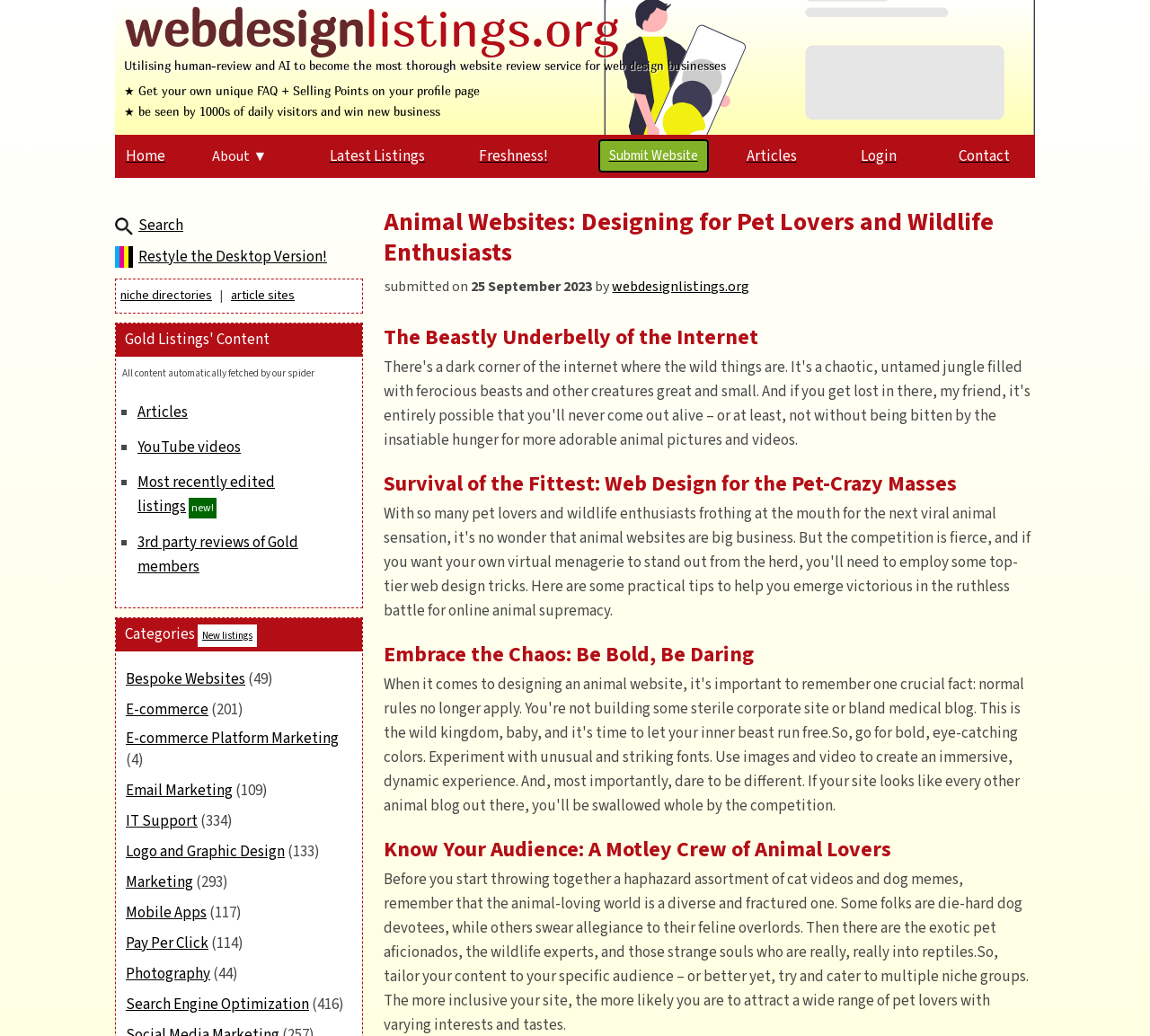Return the bounding box coordinates of the UI element that corresponds to this description: "Most recently edited listings". The coordinates must be given as four float numbers in the range of 0 and 1, [left, top, right, bottom].

[0.12, 0.455, 0.239, 0.5]